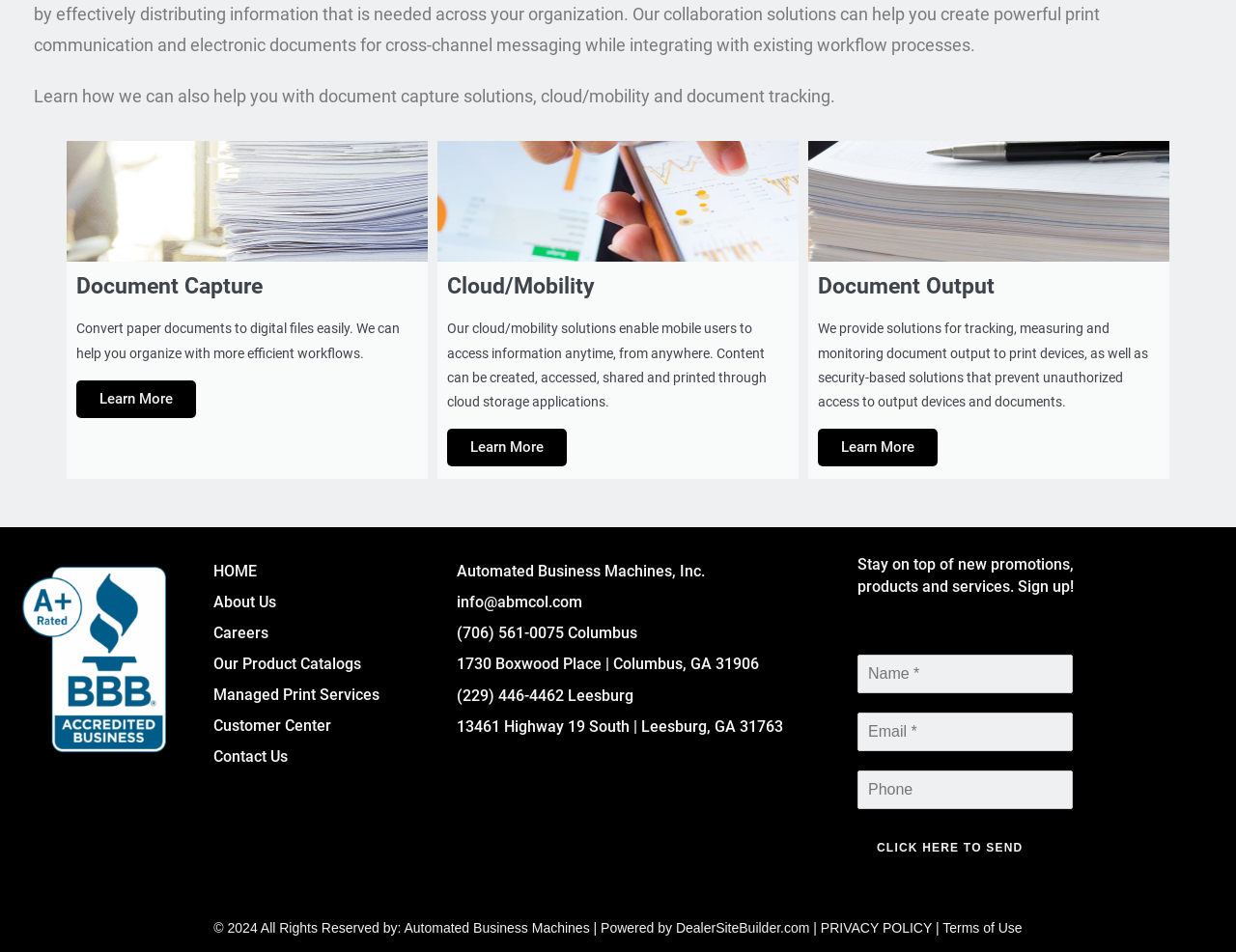Identify the bounding box for the described UI element. Provide the coordinates in (top-left x, top-left y, bottom-right x, bottom-right y) format with values ranging from 0 to 1: parent_node: Phone: name="wpforms[fields][262]" placeholder="Phone"

[0.694, 0.809, 0.868, 0.85]